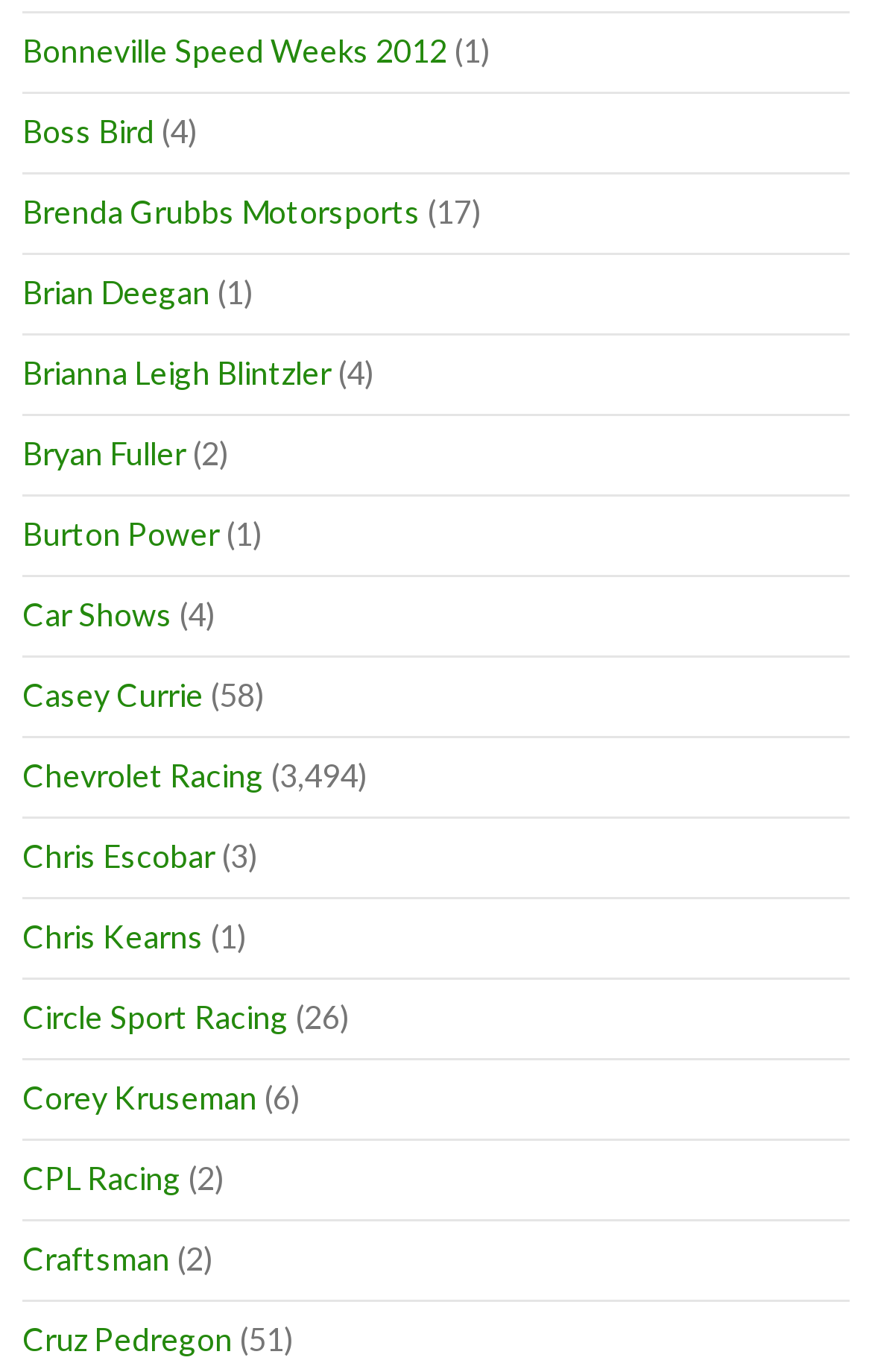Please specify the bounding box coordinates of the region to click in order to perform the following instruction: "visit Bonneville Speed Weeks 2012".

[0.026, 0.023, 0.513, 0.051]